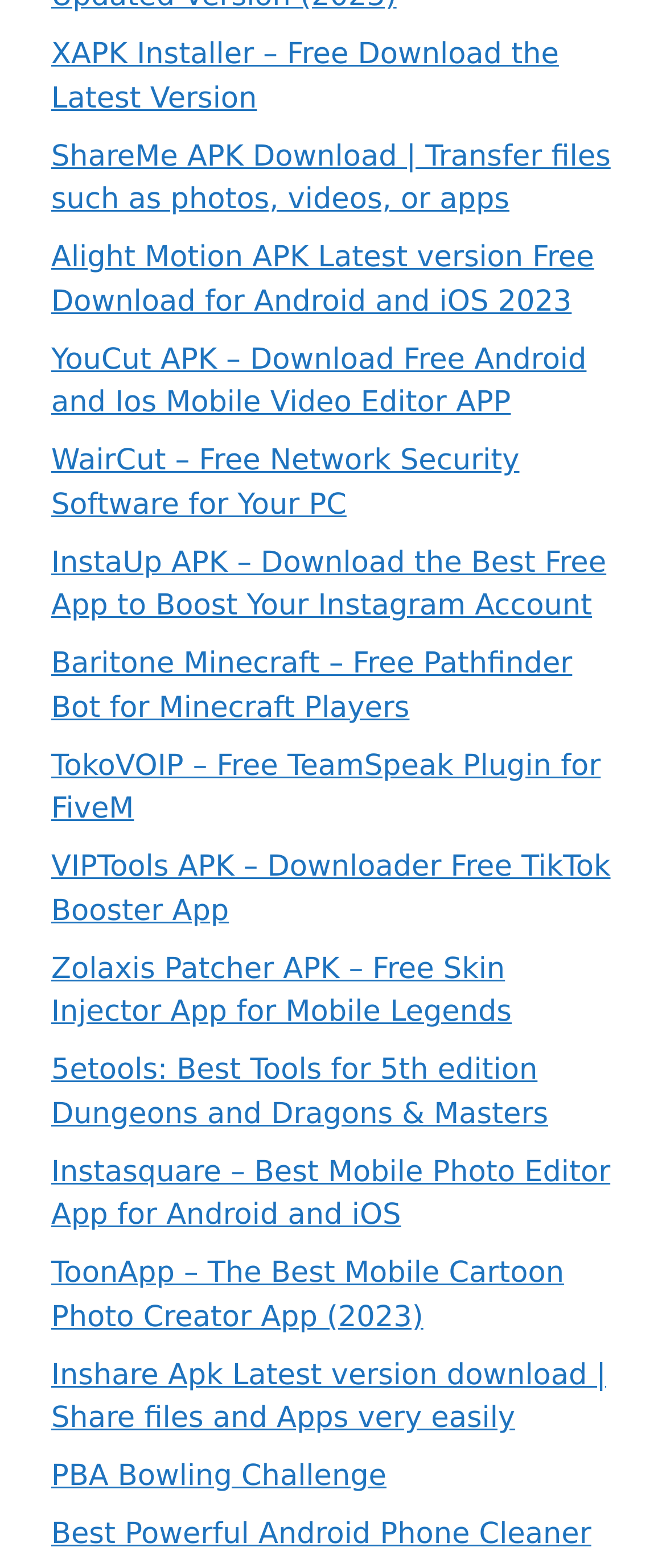Find the UI element described as: "Best Powerful Android Phone Cleaner" and predict its bounding box coordinates. Ensure the coordinates are four float numbers between 0 and 1, [left, top, right, bottom].

[0.077, 0.968, 0.888, 0.99]